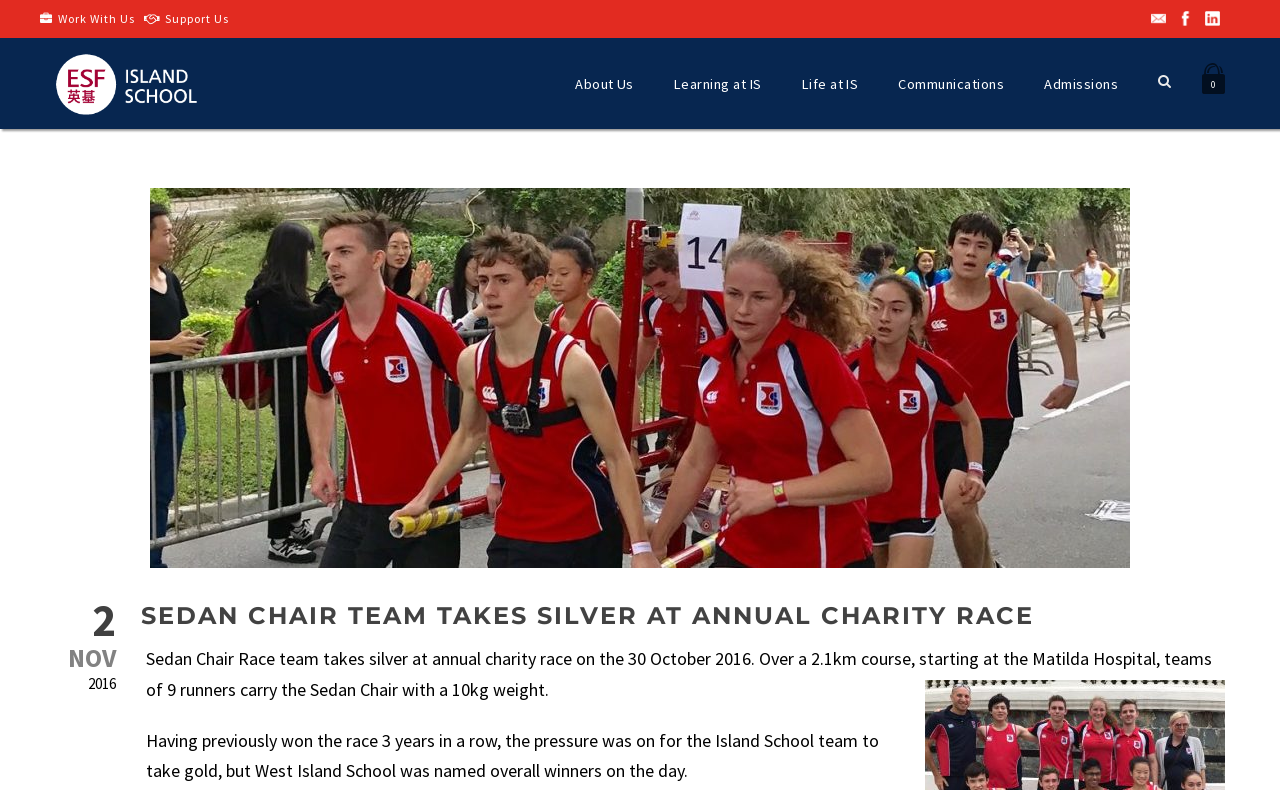Show the bounding box coordinates for the element that needs to be clicked to execute the following instruction: "View About Us". Provide the coordinates in the form of four float numbers between 0 and 1, i.e., [left, top, right, bottom].

[0.449, 0.091, 0.495, 0.175]